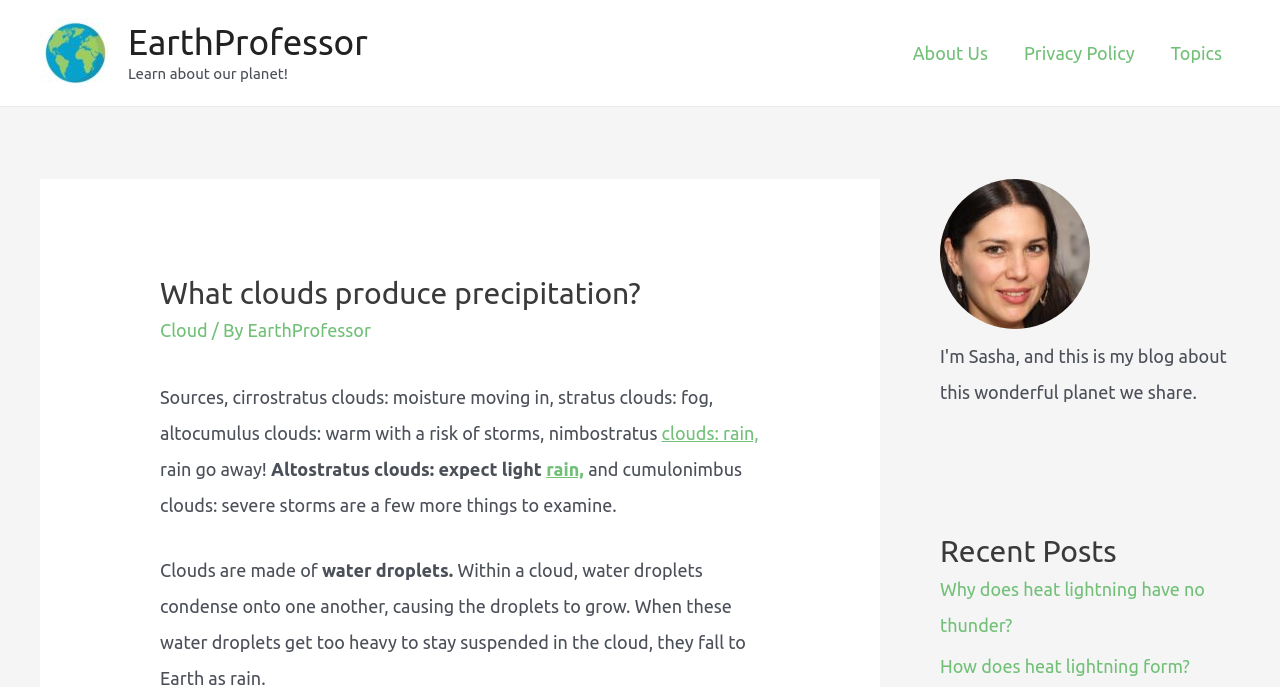Give a short answer using one word or phrase for the question:
How many types of clouds are mentioned on the webpage?

6